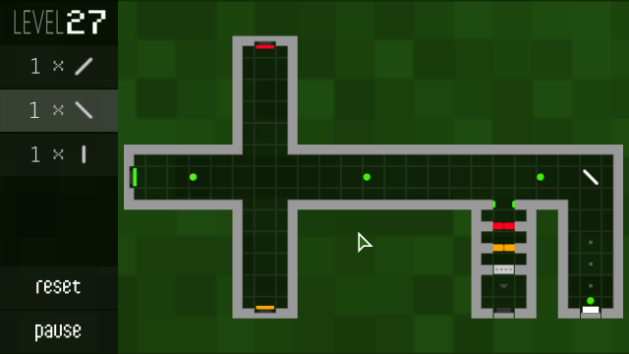What is the purpose of the green dots?
Carefully examine the image and provide a detailed answer to the question.

The green dots in the grid-style maze serve as targets or checkpoints that players need to navigate to, as part of the puzzle-solving process.